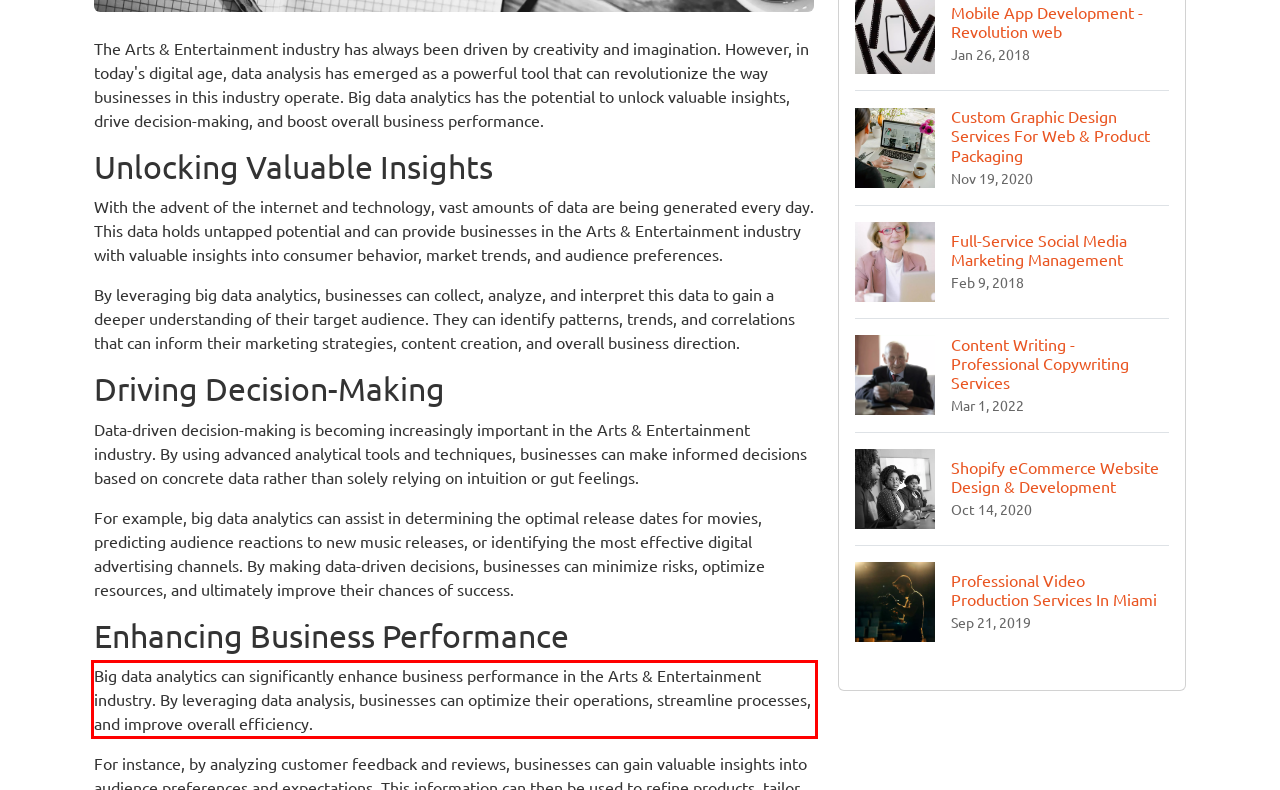Please look at the screenshot provided and find the red bounding box. Extract the text content contained within this bounding box.

Big data analytics can significantly enhance business performance in the Arts & Entertainment industry. By leveraging data analysis, businesses can optimize their operations, streamline processes, and improve overall efficiency.